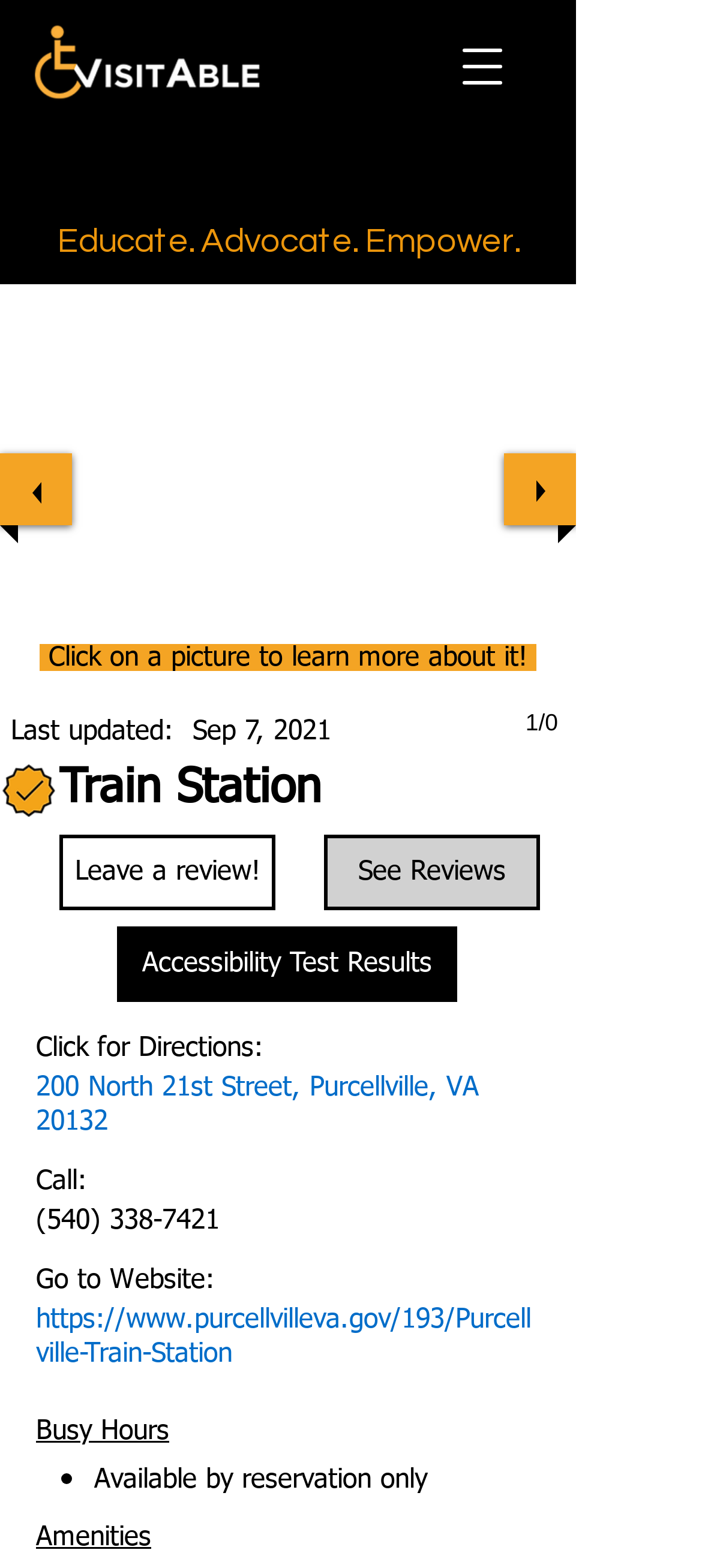Please specify the bounding box coordinates of the area that should be clicked to accomplish the following instruction: "View Imprint". The coordinates should consist of four float numbers between 0 and 1, i.e., [left, top, right, bottom].

None